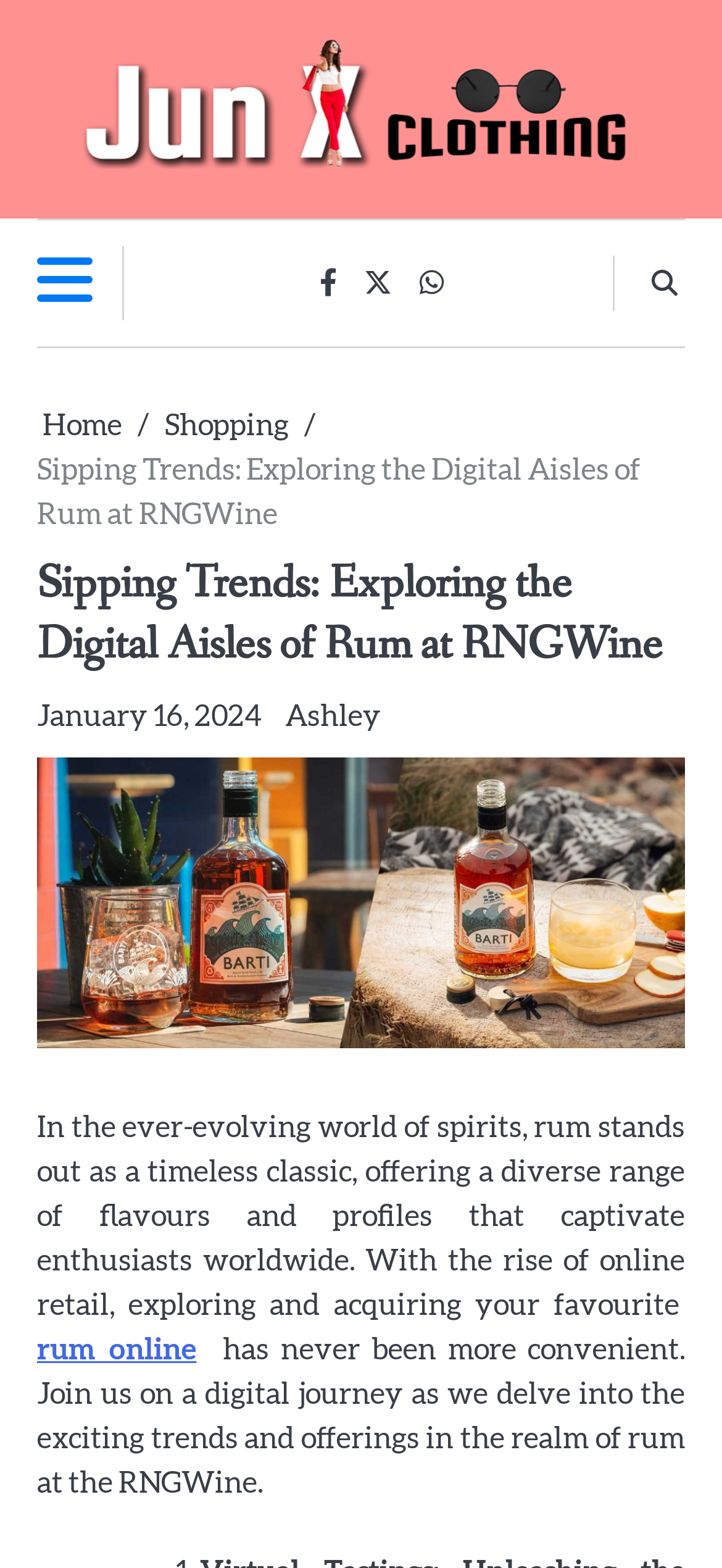Could you please study the image and provide a detailed answer to the question:
What is the topic of the article?

The topic of the article can be inferred from the text content. The article mentions 'rum' multiple times, and the phrase 'exploring and acquiring your favourite rum online' suggests that the article is about rum.